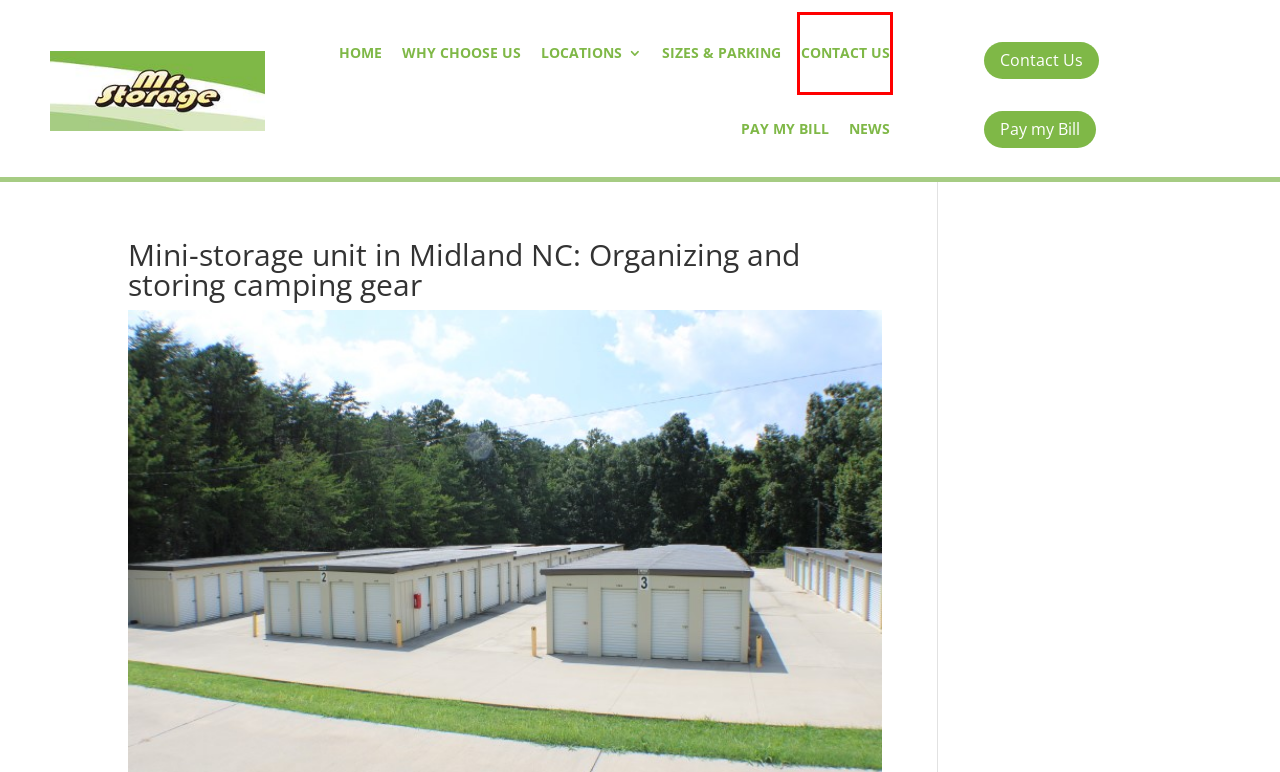You have a screenshot of a webpage with a red rectangle bounding box. Identify the best webpage description that corresponds to the new webpage after clicking the element within the red bounding box. Here are the candidates:
A. Storage in Salisbury NC: Essential Move-In Day Items
B. Contact Mr. Storage- self storage units all over N.C.
C. Locations of Mr. Storage - self storage faclities- secure and ground level.
D. Best Priced Local Self Storage Units & Facilities Near me in NC
E. Sizes and Parking of Mr. Storage storage units near me
F. News for Mr. Storage self storage units in North Carolina
G. Mr. Storage - Local Self Storage Units near me in NC
H. Pay My Bill with Mr Storage local storage units near me

B